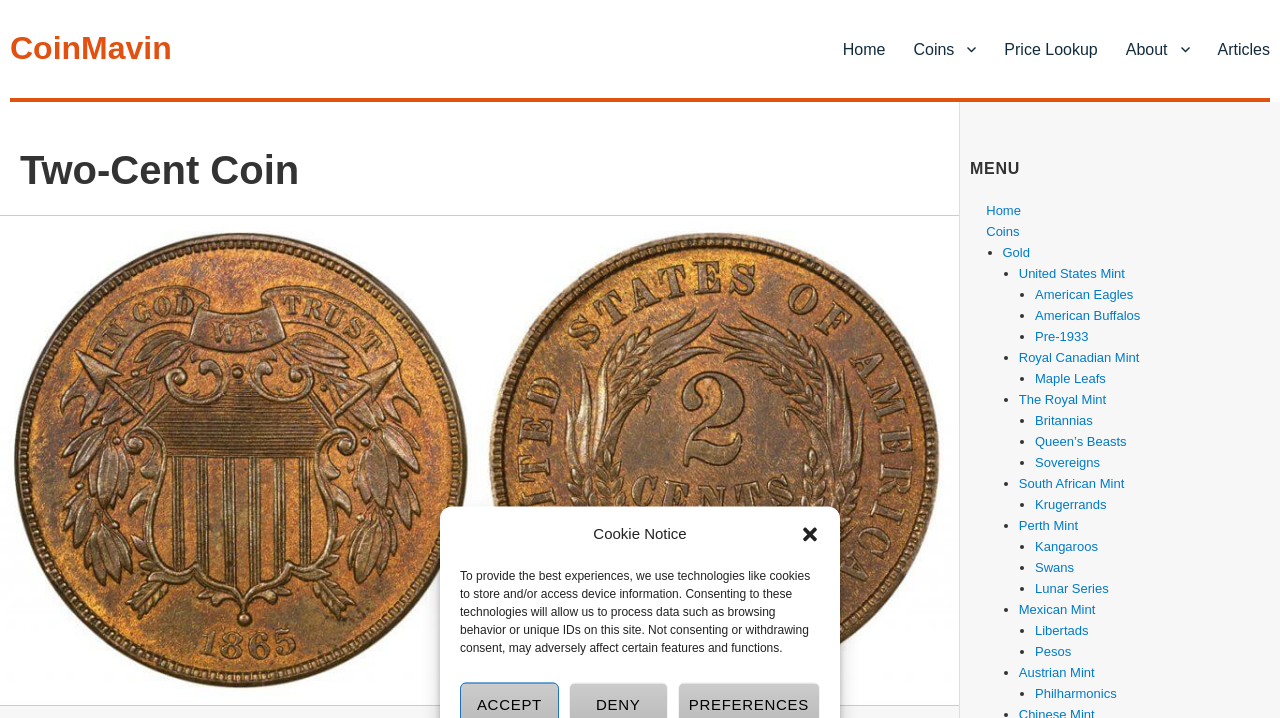Predict the bounding box for the UI component with the following description: "Kangaroos".

[0.809, 0.751, 0.858, 0.772]